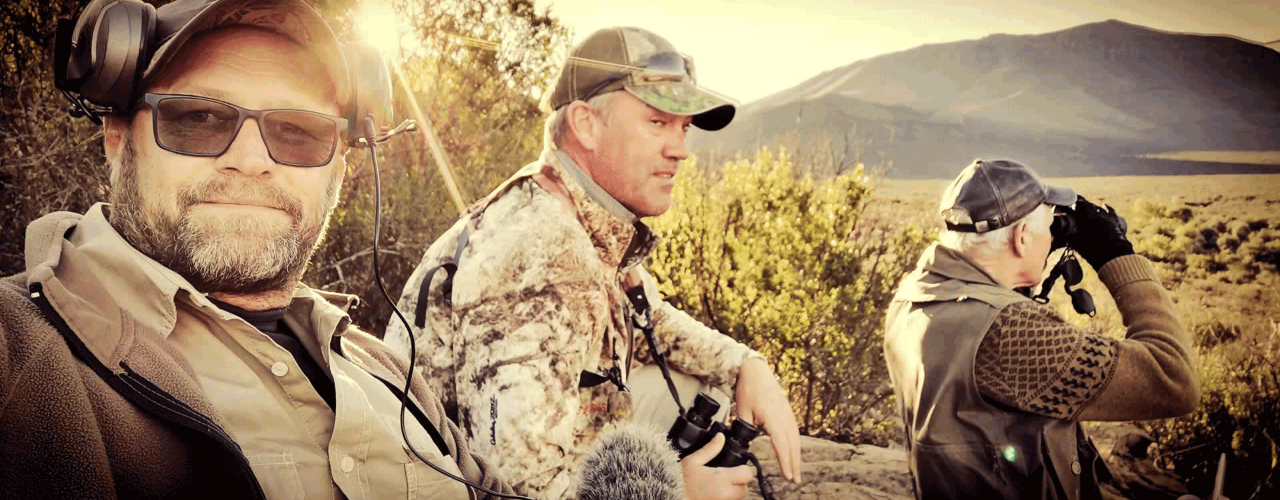Elaborate on all the elements present in the image.

In the serene and picturesque setting of the Eastern Cape, South Africa, a trio of hunters prepares for an exciting day of wildlife observing. The golden sunlight bathes the scene, highlighting the rugged beauty of the landscape in the background, characterized by rolling hills and a vast expanse of natural vegetation. The first individual, sporting a pair of headphones and a warm smile, captures a sense of camaraderie with his companions, who are keenly focused on the wildlife around them. One of the men is dressed in camouflage and appears to be handling a camera, ready to document the adventures ahead, while the other, wearing a stylish leather vest, is using binoculars to scout the terrain. This image beautifully encapsulates the essence of hunting in this region, blending the thrill of the chase with peaceful moments of nature appreciation amidst the scenic backdrop of South Africa's rich biodiversity.